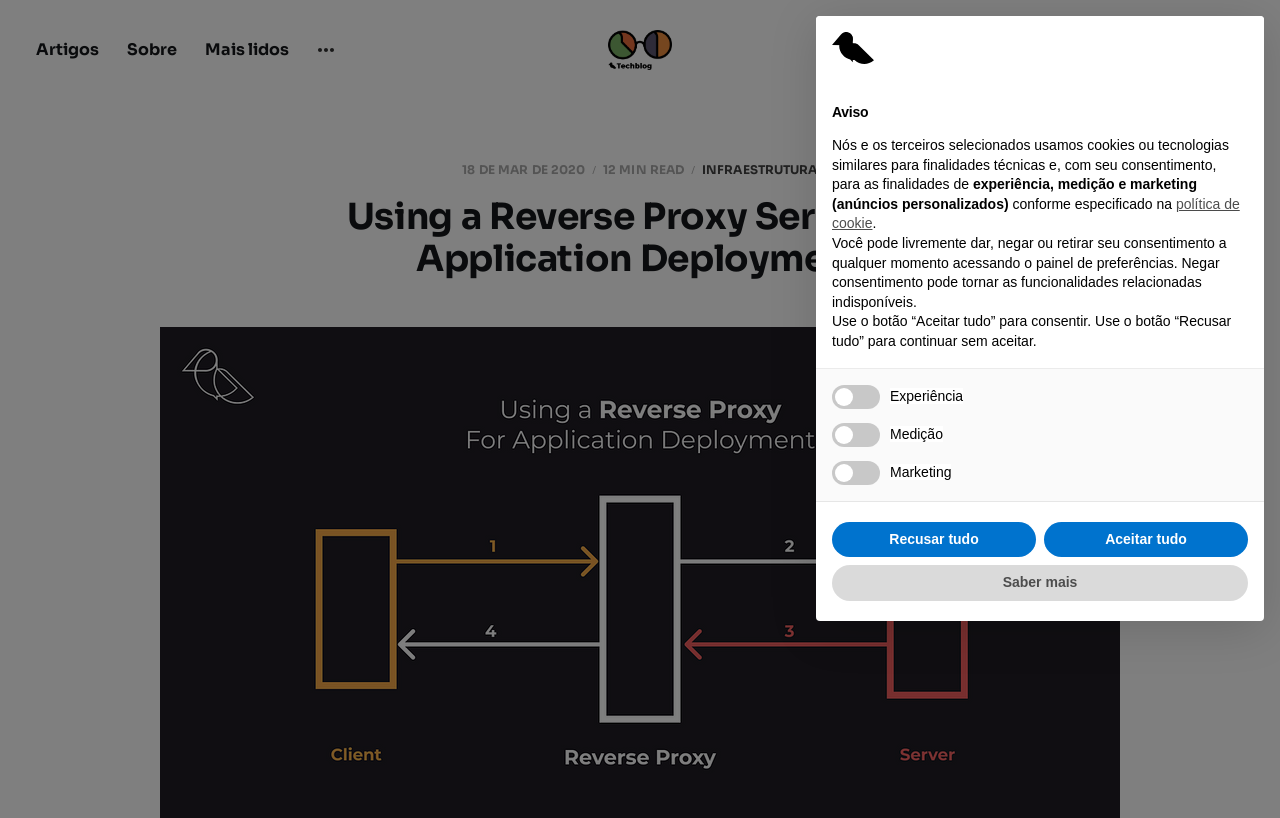What is the category of the article?
We need a detailed and meticulous answer to the question.

I found the answer by looking at the section below the title, where there is a link with the text 'INFRAESTRUTURA'.